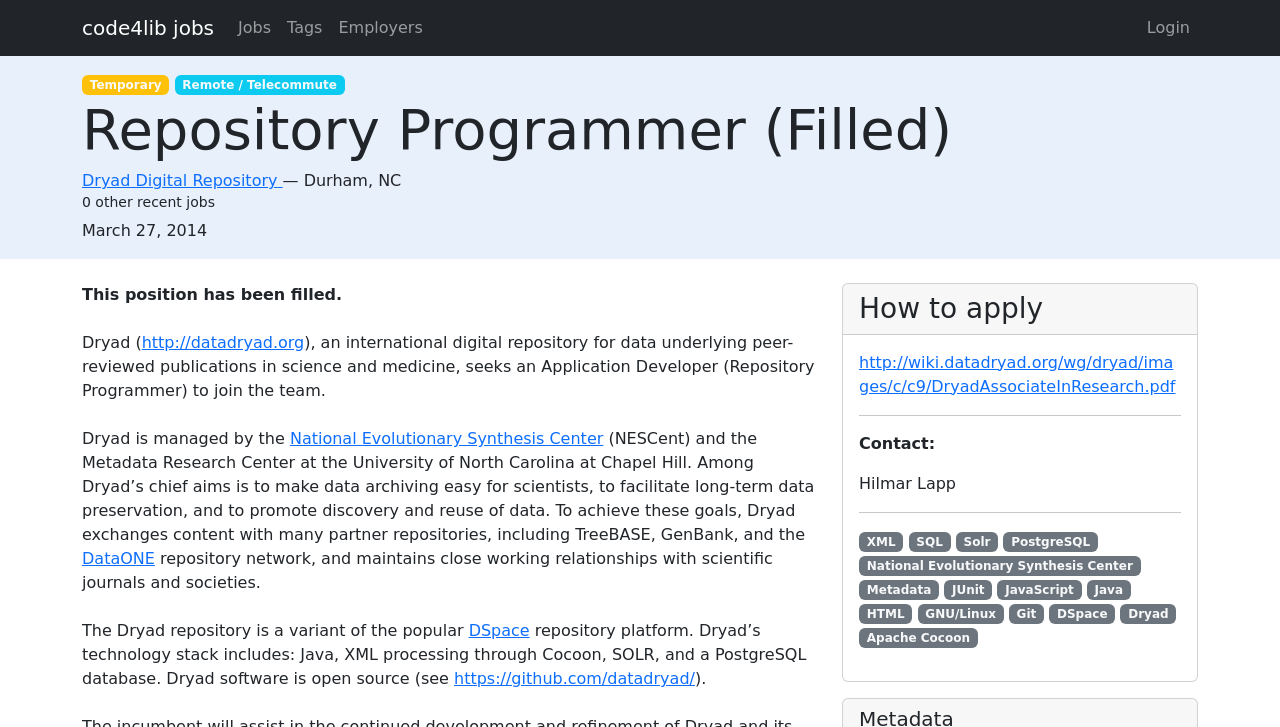Please identify the bounding box coordinates of the clickable element to fulfill the following instruction: "Click on the 'code4lib jobs' link". The coordinates should be four float numbers between 0 and 1, i.e., [left, top, right, bottom].

[0.064, 0.011, 0.167, 0.066]